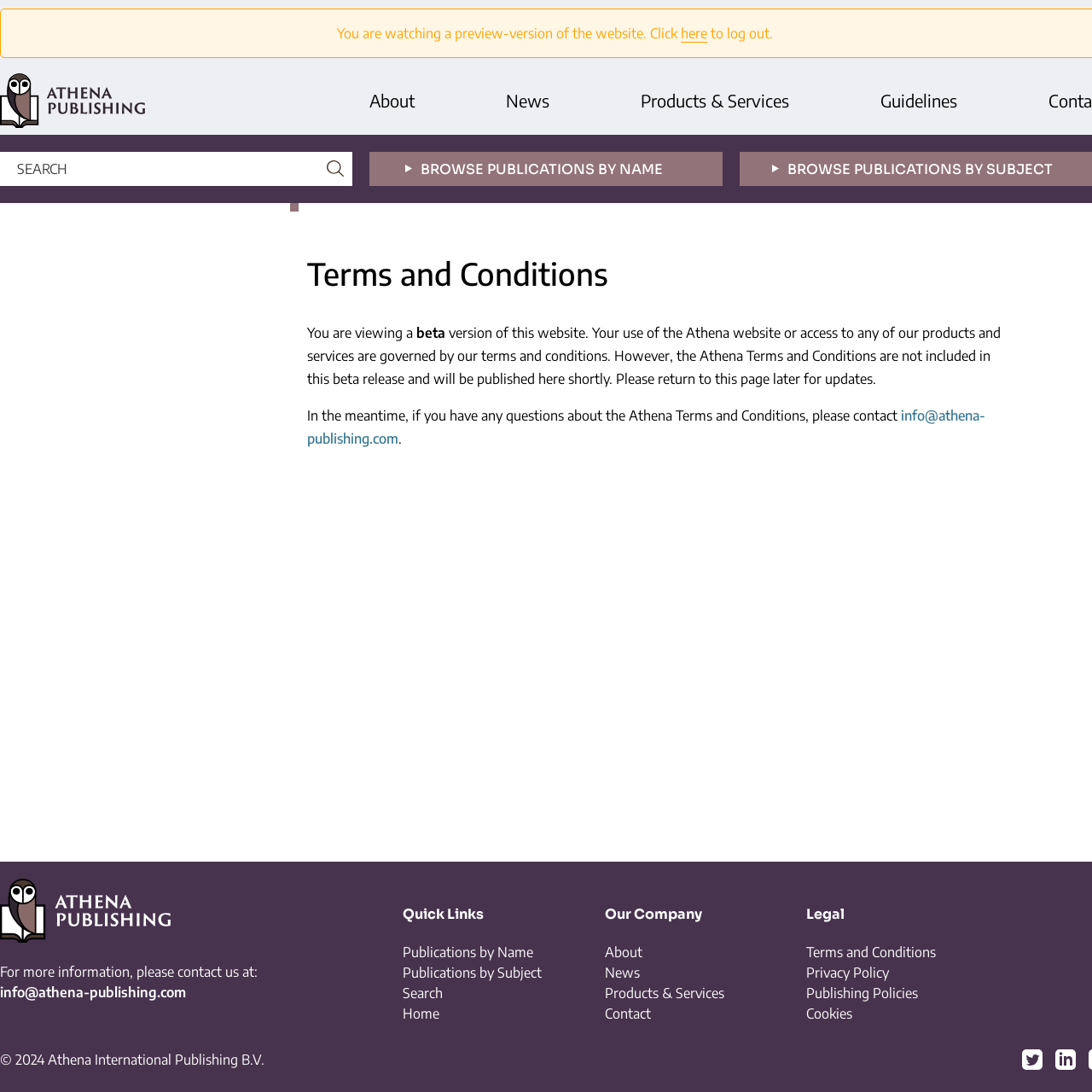What is the name of the company that owns the website?
Using the image as a reference, give a one-word or short phrase answer.

Athena International Publishing B.V.